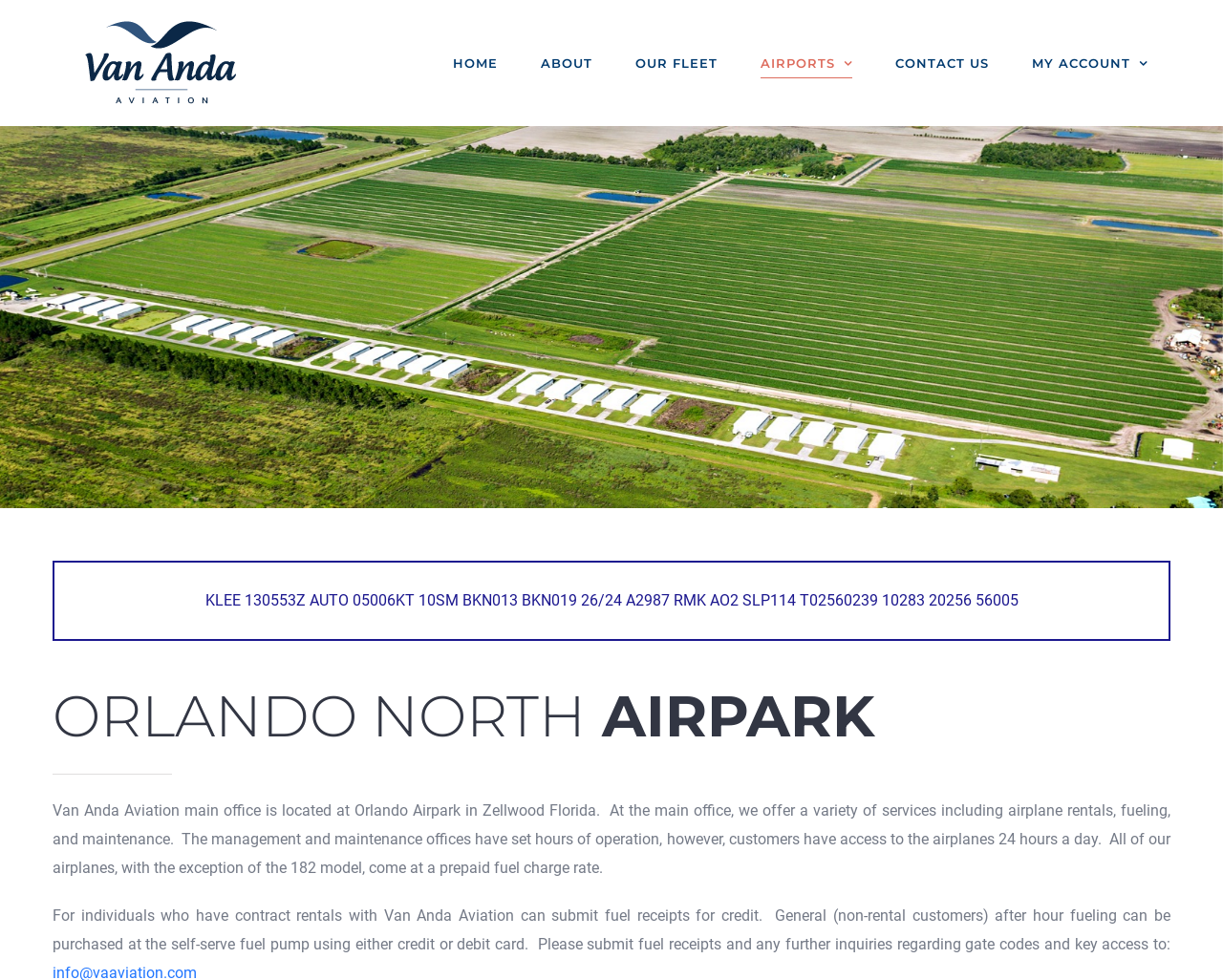Explain the contents of the webpage comprehensively.

The webpage is about Van Anda Aviation, with its main office located at Orlando Airpark in Zellwood, Florida. At the top left corner, there is a logo of Van Anda Aviation, which is also a link. Next to the logo, there is a main menu navigation bar with links to different sections of the website, including HOME, ABOUT, OUR FLEET, AIRPORTS, CONTACT US, and a dropdown menu for MY ACCOUNT.

Below the navigation bar, there is a block of text displaying weather information, including wind speed, visibility, and temperature. 

The main content of the webpage is divided into sections. The first section has a heading "ORLANDO NORTH AIRPARK" and provides information about the main office, including its location and services offered, such as airplane rentals, fueling, and maintenance. 

The following sections provide more details about the services, including the hours of operation, fuel charge rates, and fuel receipt submission for contract rentals. There is also information about after-hour fueling for non-rental customers.

Throughout the webpage, there are several blocks of text providing detailed information about Van Anda Aviation's services and policies.